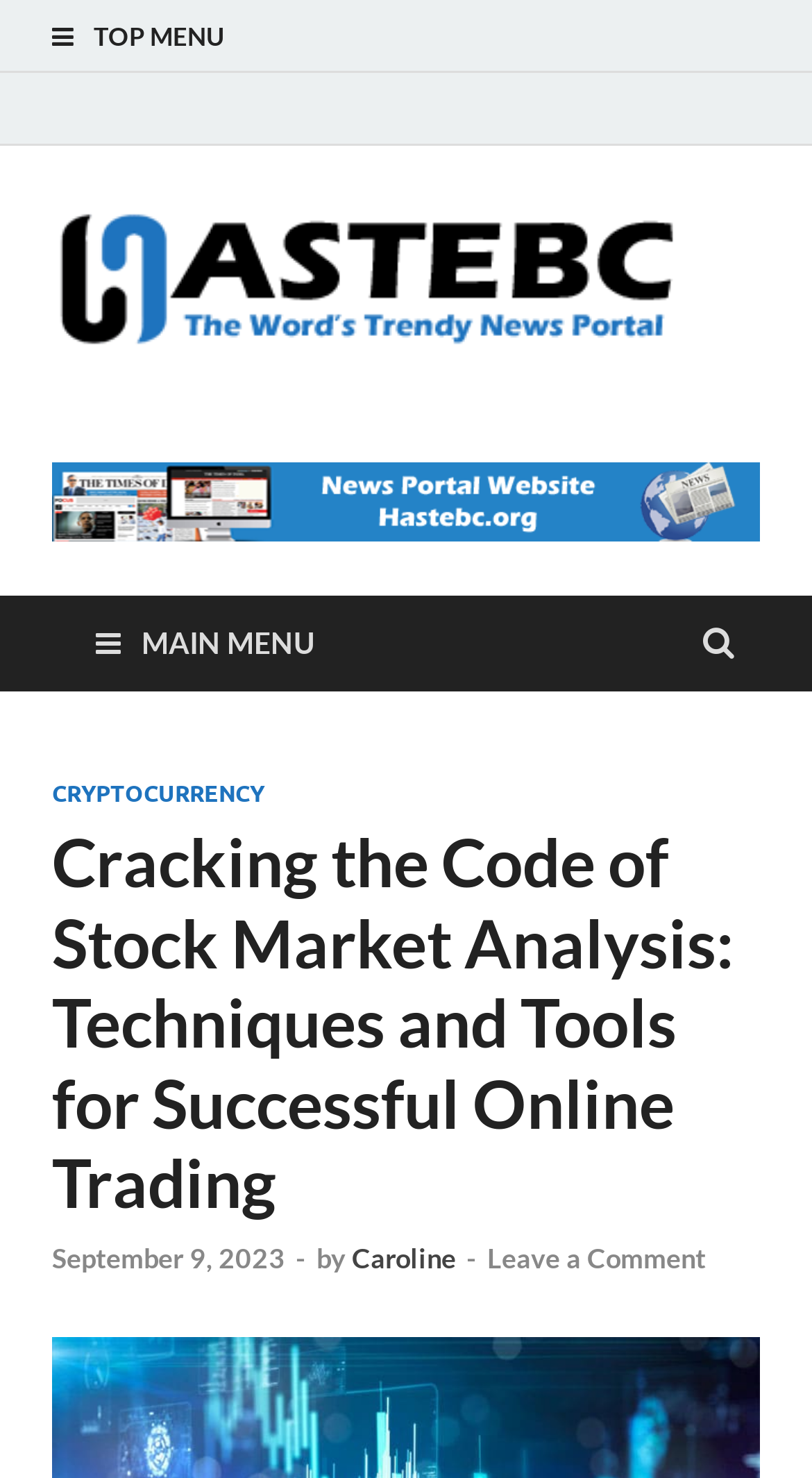Who is the author of the article?
Using the information from the image, answer the question thoroughly.

The author of the article is mentioned in the header section of the webpage, where it is written 'by Caroline'.